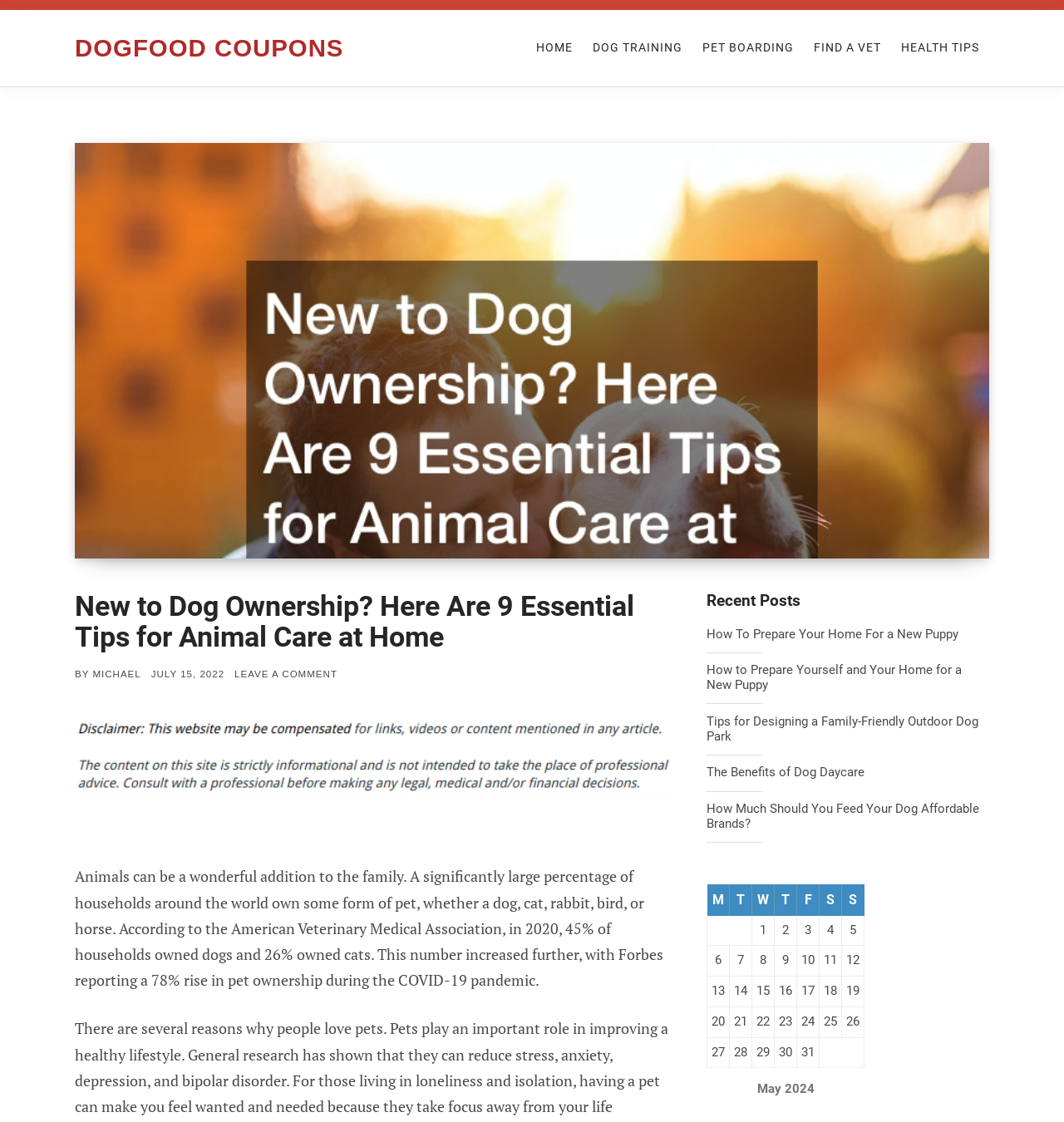Find the bounding box coordinates of the clickable element required to execute the following instruction: "Check the 'Recent Posts' section". Provide the coordinates as four float numbers between 0 and 1, i.e., [left, top, right, bottom].

[0.664, 0.527, 0.93, 0.544]